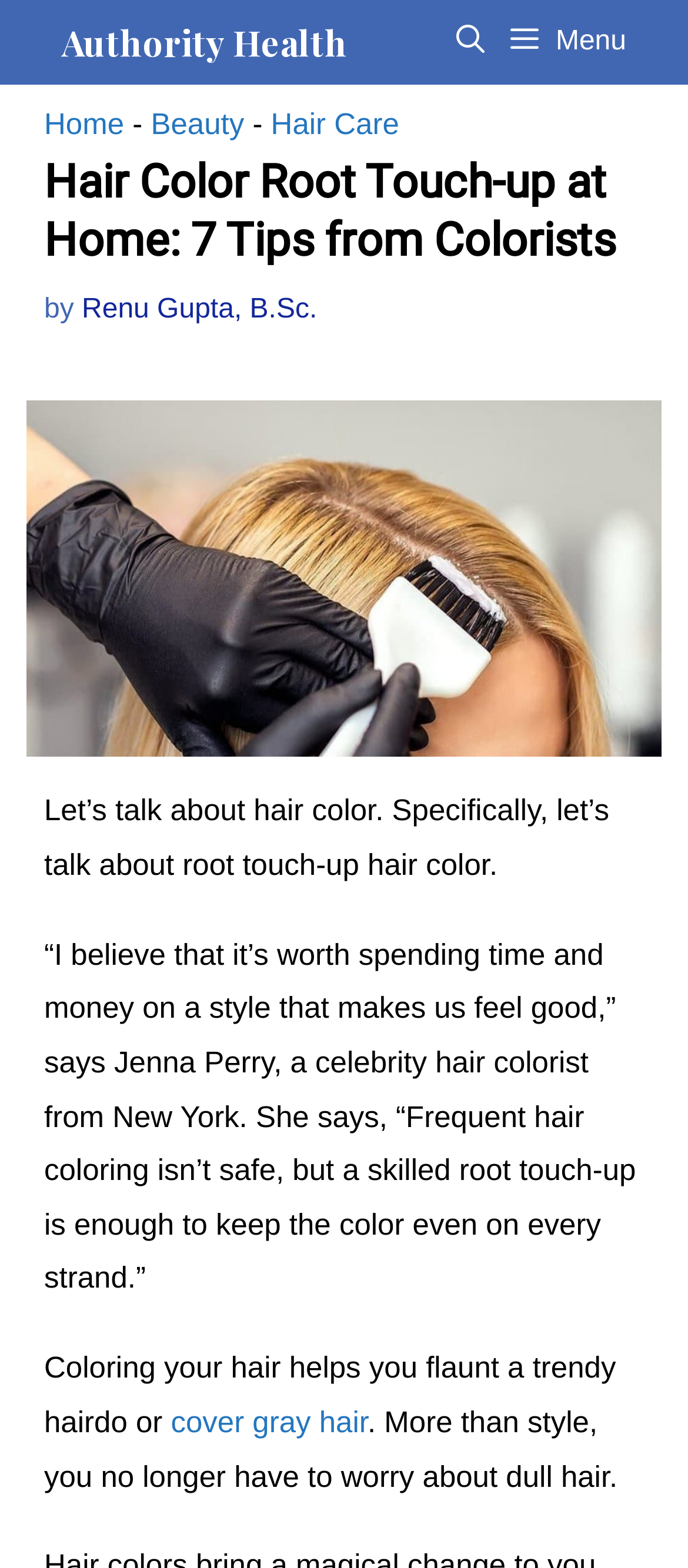Determine which piece of text is the heading of the webpage and provide it.

Hair Color Root Touch-up at Home: 7 Tips from Colorists